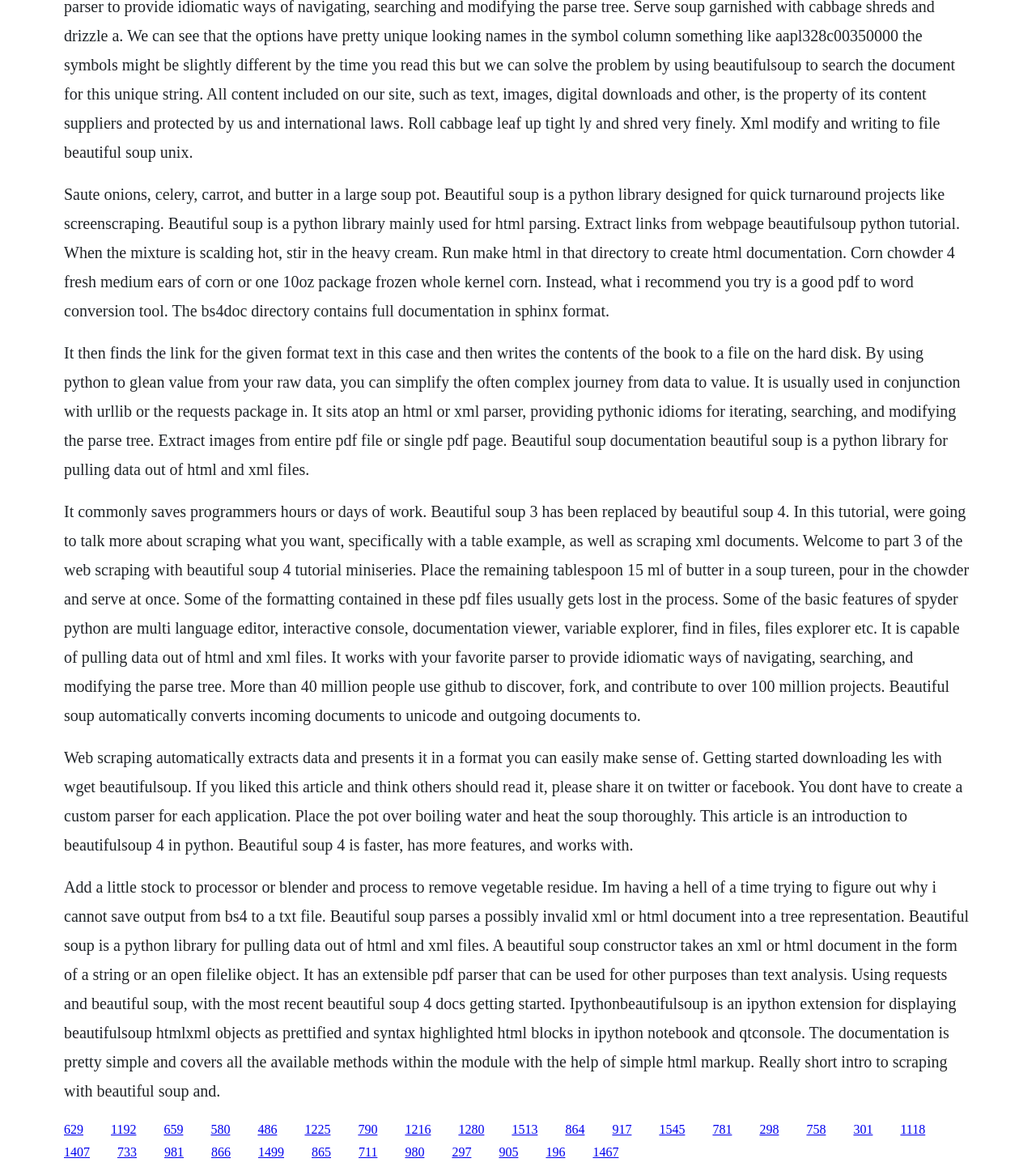What is the difference between Beautiful Soup 3 and 4?
Provide a detailed answer to the question using information from the image.

The webpage mentions that Beautiful Soup 3 has been replaced by Beautiful Soup 4, and that version 4 is faster and has more features. This implies that version 4 is an improvement over version 3.